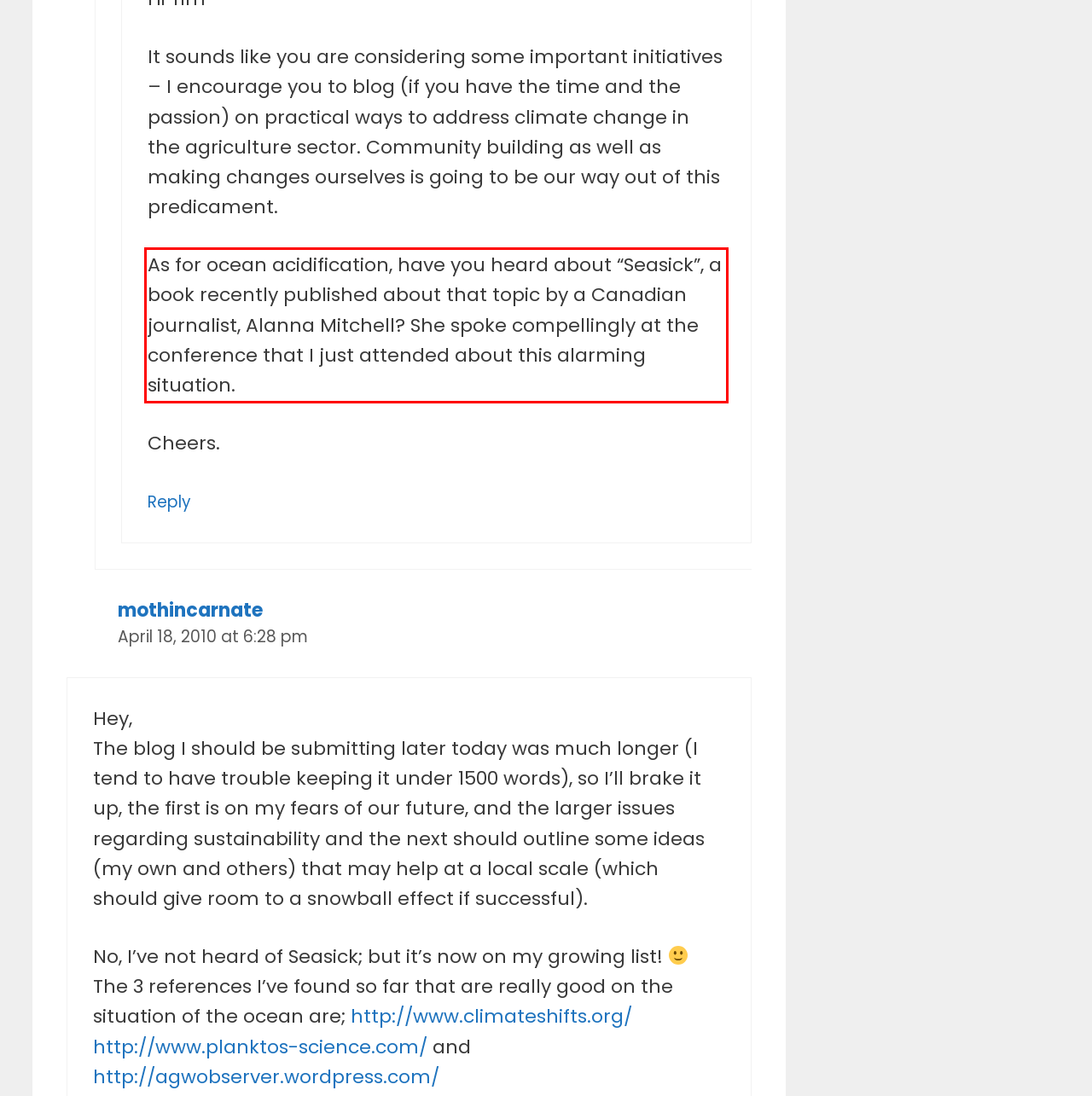Given a screenshot of a webpage, locate the red bounding box and extract the text it encloses.

As for ocean acidification, have you heard about “Seasick”, a book recently published about that topic by a Canadian journalist, Alanna Mitchell? She spoke compellingly at the conference that I just attended about this alarming situation.